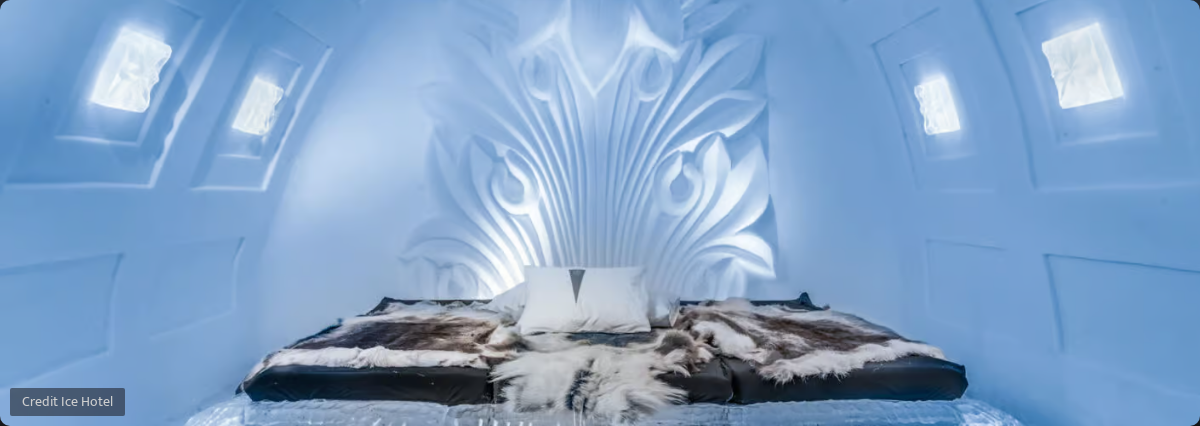What is the purpose of the windows?
Analyze the screenshot and provide a detailed answer to the question.

The caption states that the windows 'allow natural light to filter in', implying that their primary function is to bring in natural light and enhance the ambiance of the room.